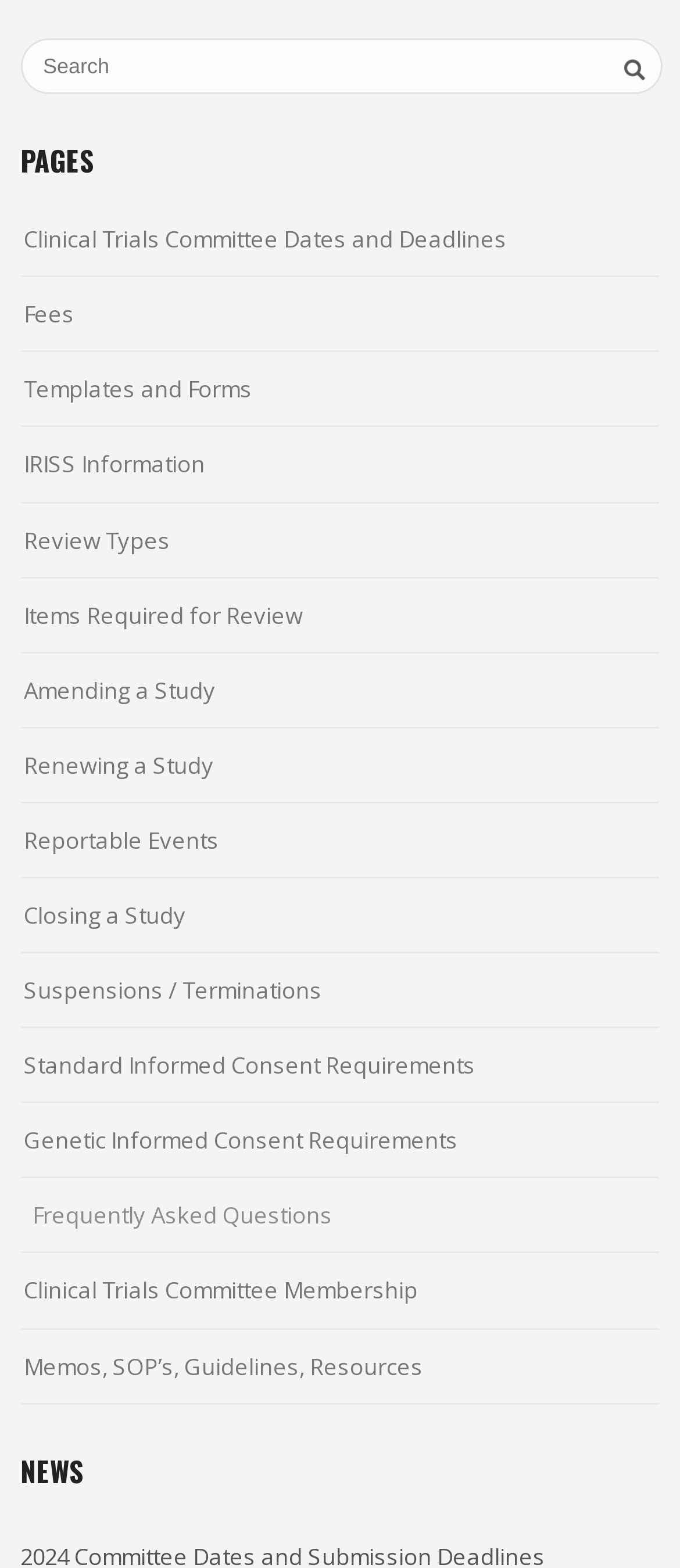Given the description "Review Types", provide the bounding box coordinates of the corresponding UI element.

[0.035, 0.329, 0.25, 0.36]